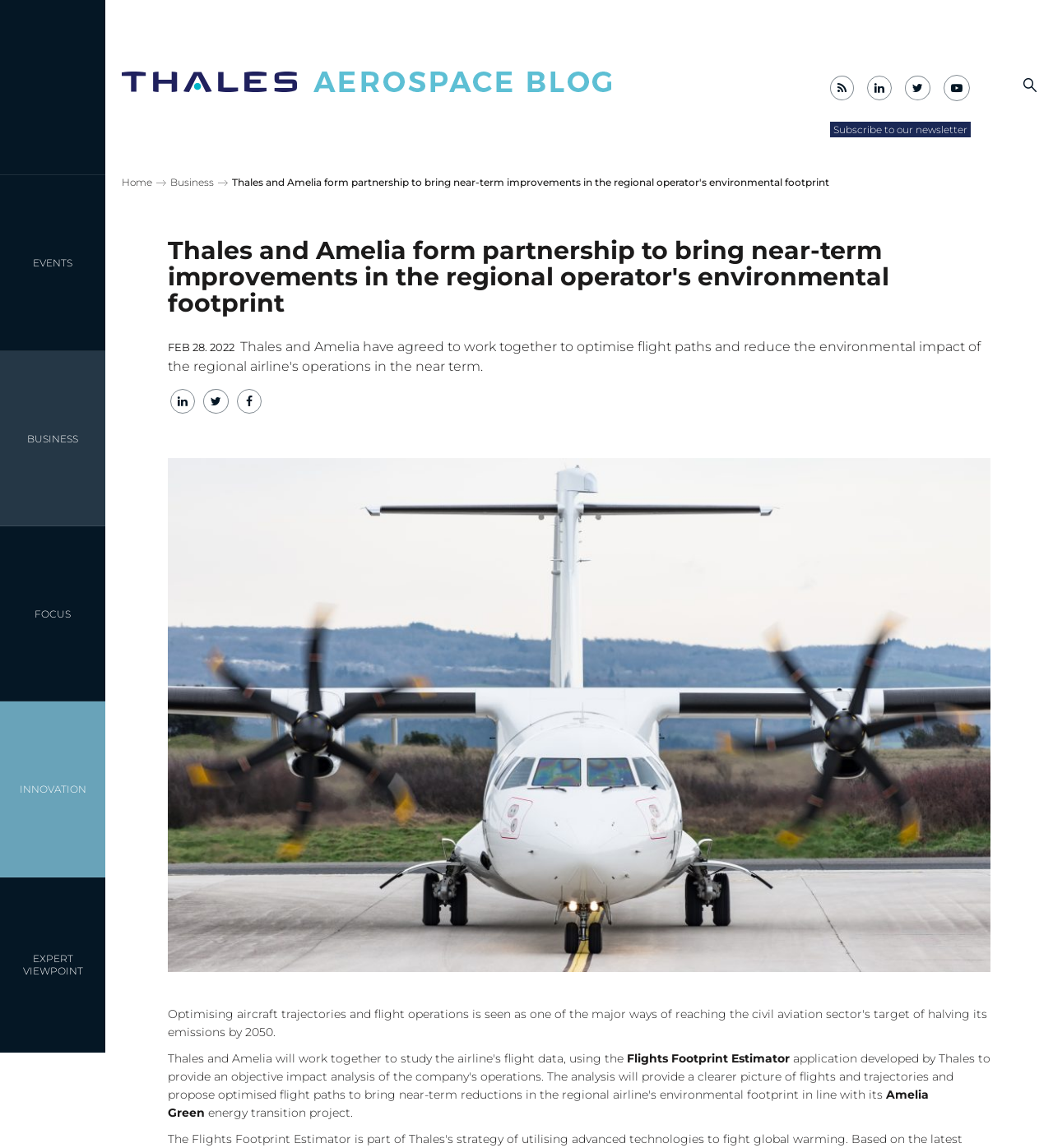Show the bounding box coordinates for the HTML element described as: "Flights Footprint Estimator".

[0.595, 0.916, 0.75, 0.929]